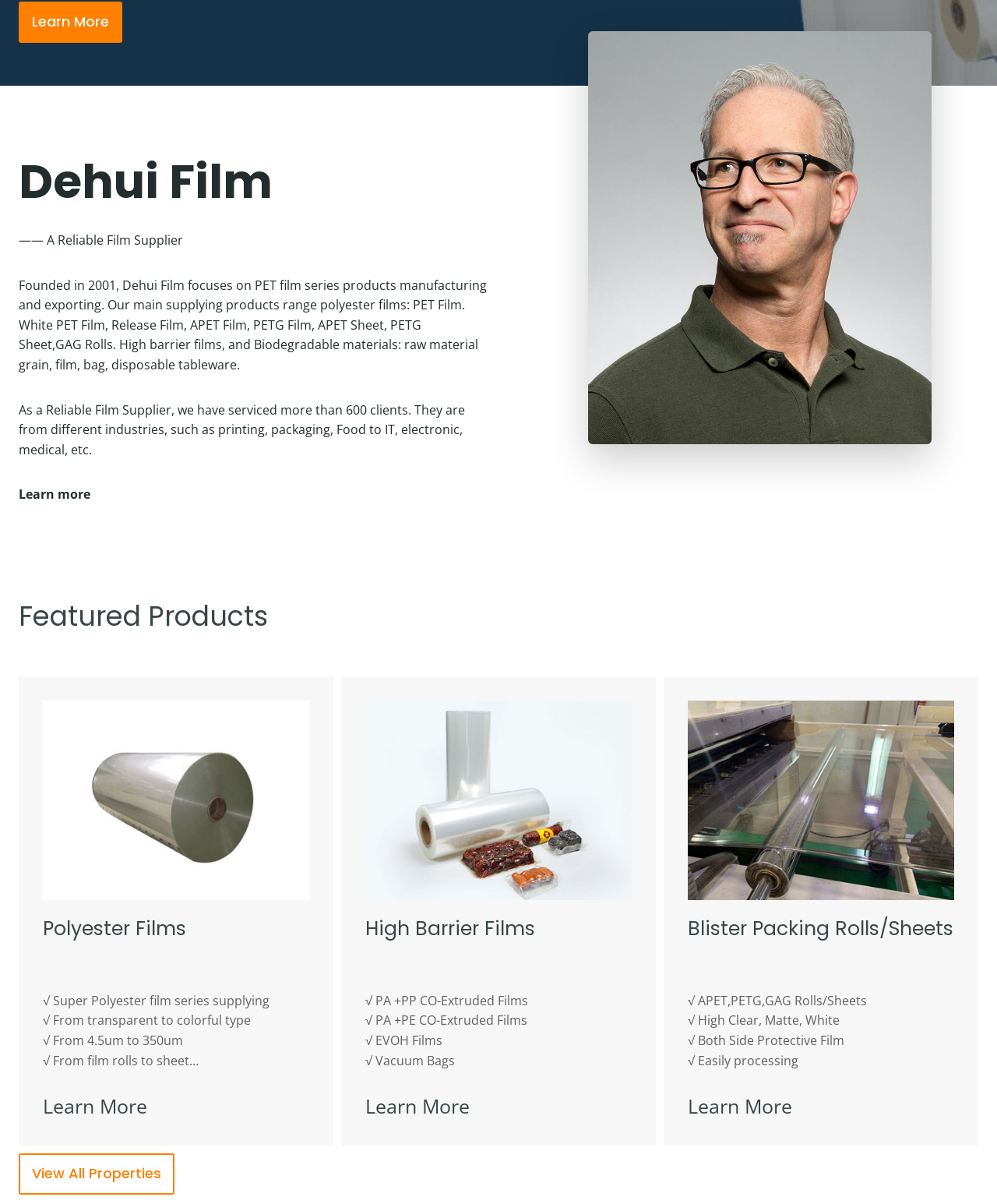Determine the bounding box of the UI component based on this description: "Learn More". The bounding box coordinates should be four float values between 0 and 1, i.e., [left, top, right, bottom].

[0.019, 0.001, 0.123, 0.036]